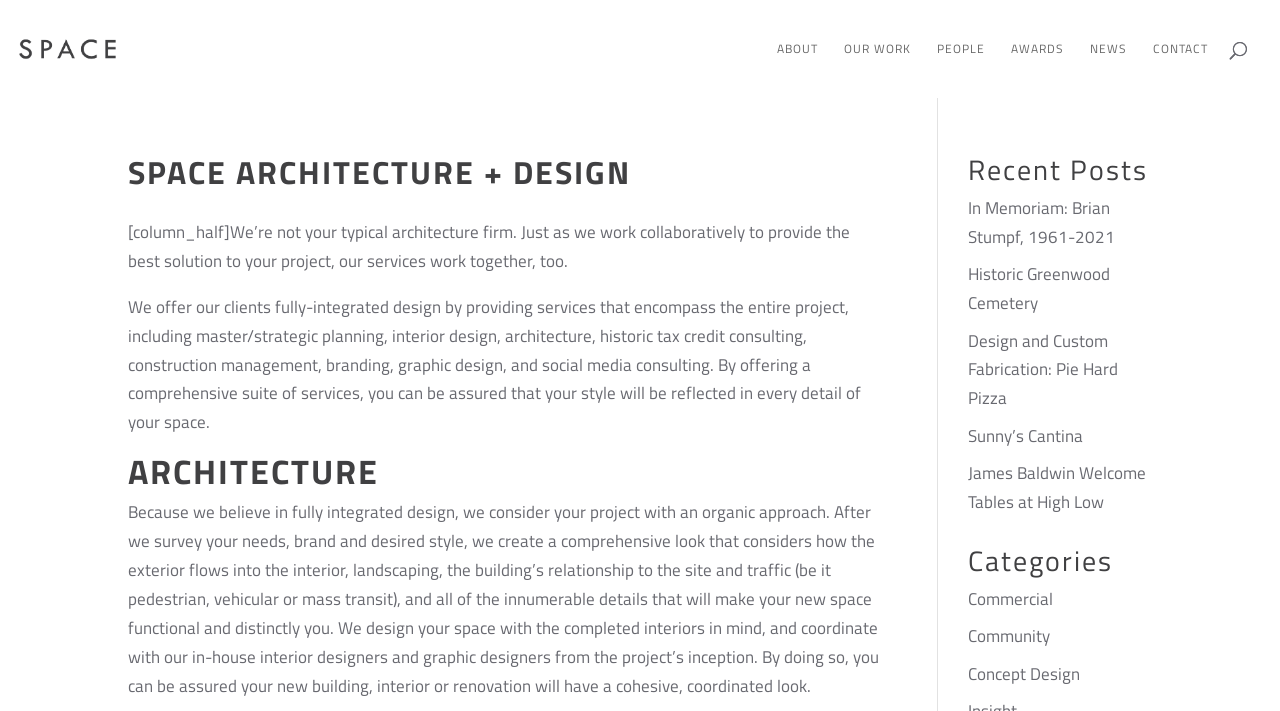Pinpoint the bounding box coordinates of the area that should be clicked to complete the following instruction: "Explore Commercial projects". The coordinates must be given as four float numbers between 0 and 1, i.e., [left, top, right, bottom].

[0.756, 0.824, 0.823, 0.861]